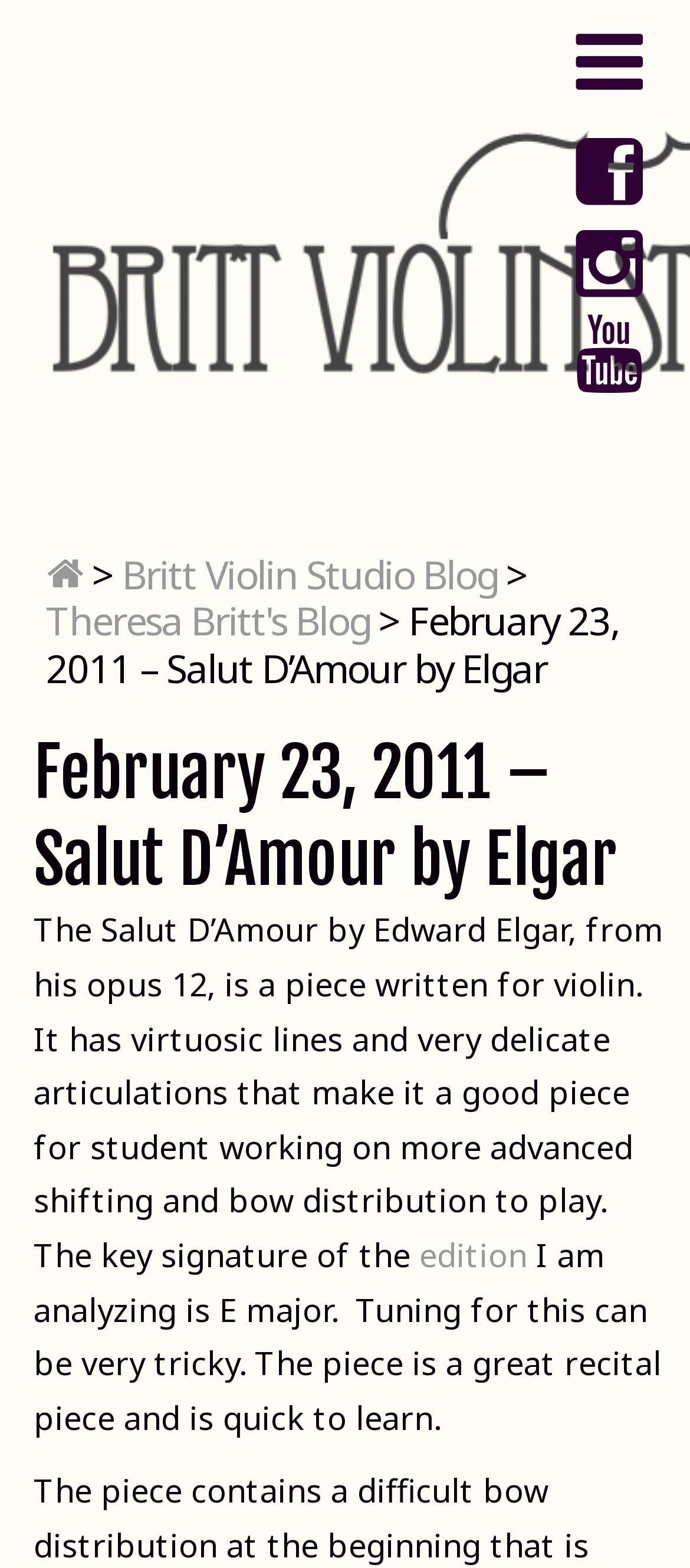What is the primary heading on this webpage?

February 23, 2011 – Salut D’Amour by Elgar